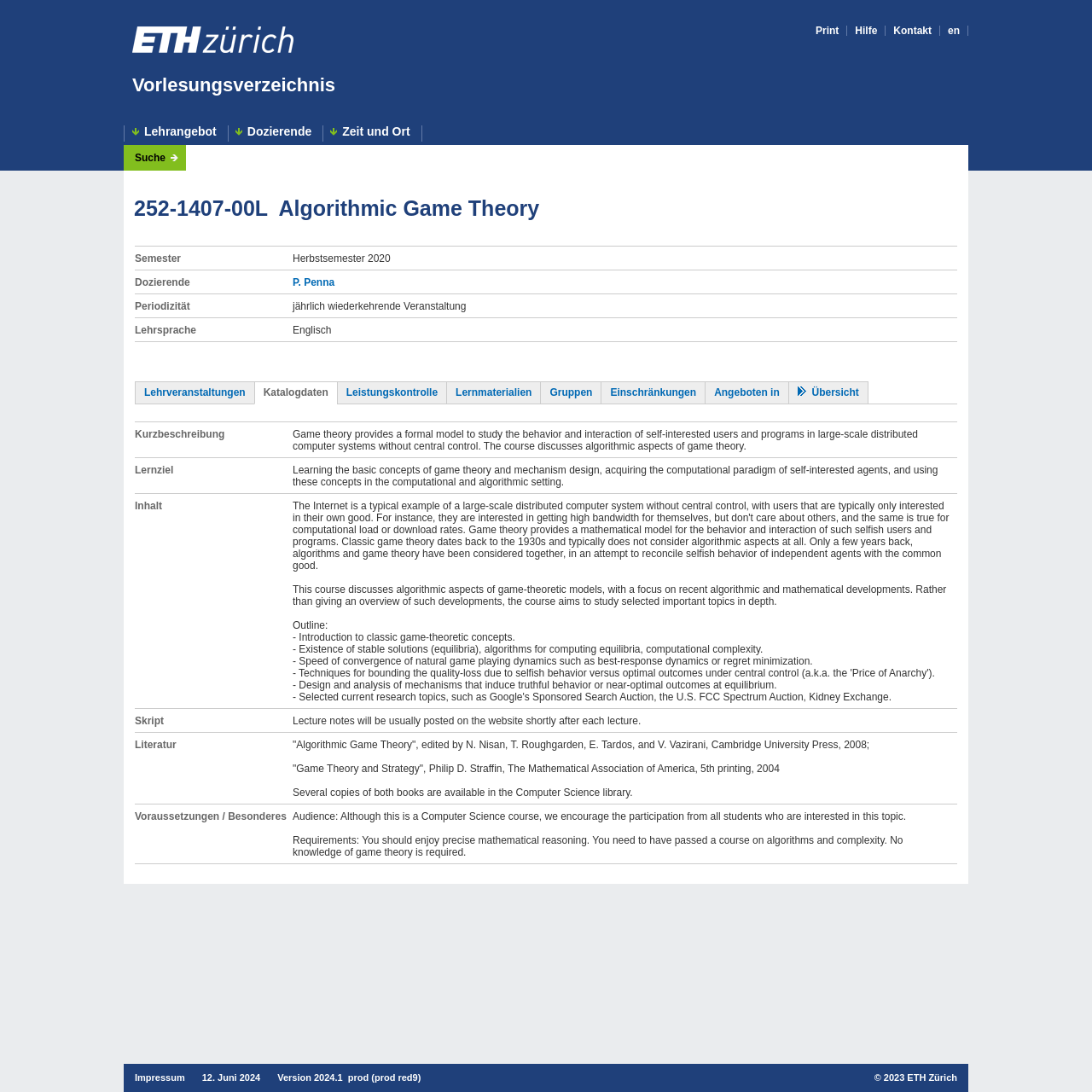What is the language of instruction for this course?
Carefully examine the image and provide a detailed answer to the question.

The language of instruction is obtained from the table row with the gridcell 'Lehrsprache' which has the value 'Englisch', and since the webpage is in English, it can be inferred that the language of instruction is English.